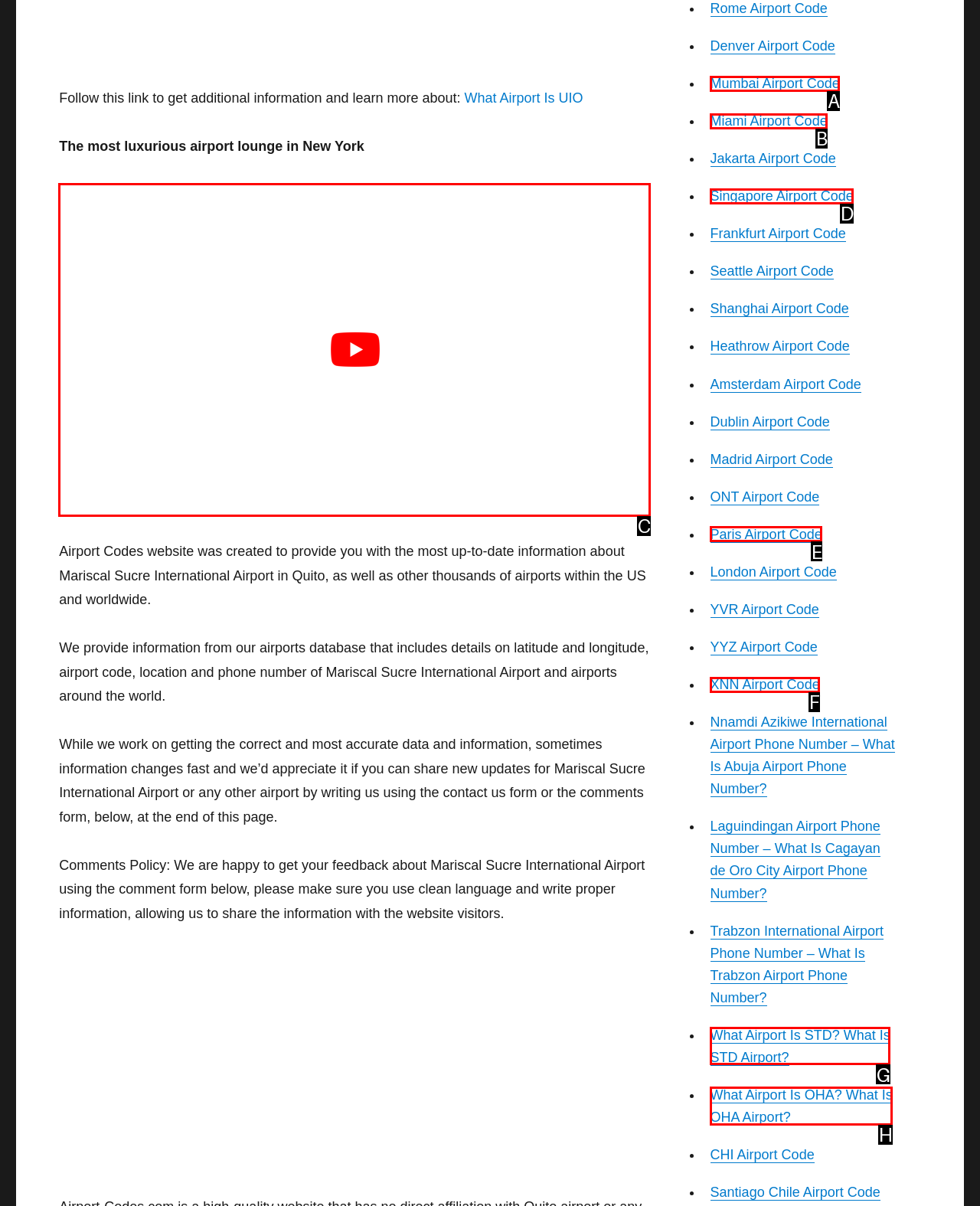To complete the task: Start making assessments a seamless part of your learning experience, which option should I click? Answer with the appropriate letter from the provided choices.

None